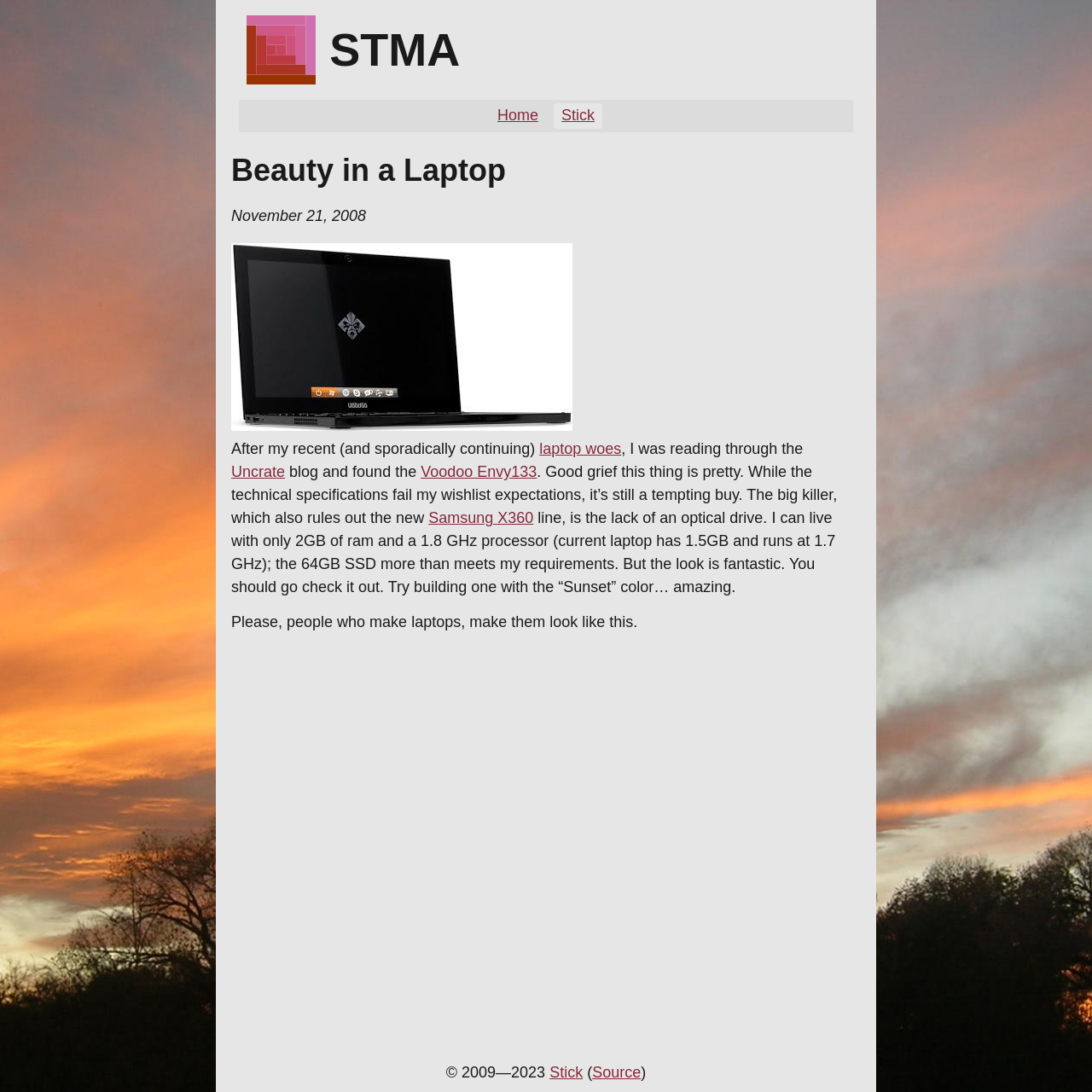What is the author's request to laptop manufacturers?
Kindly give a detailed and elaborate answer to the question.

I found the author's request by reading the text in the article element, which states 'Please, people who make laptops, make them look like this'.